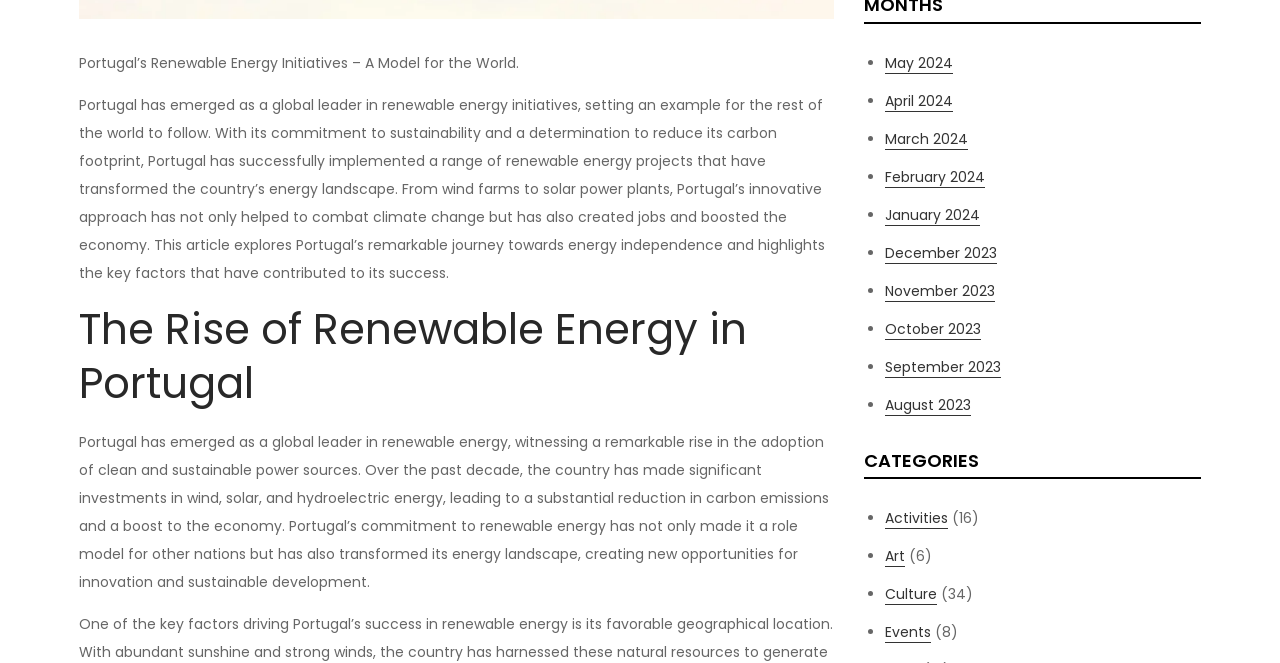Identify the bounding box for the element characterized by the following description: "January 2024".

[0.692, 0.309, 0.766, 0.341]